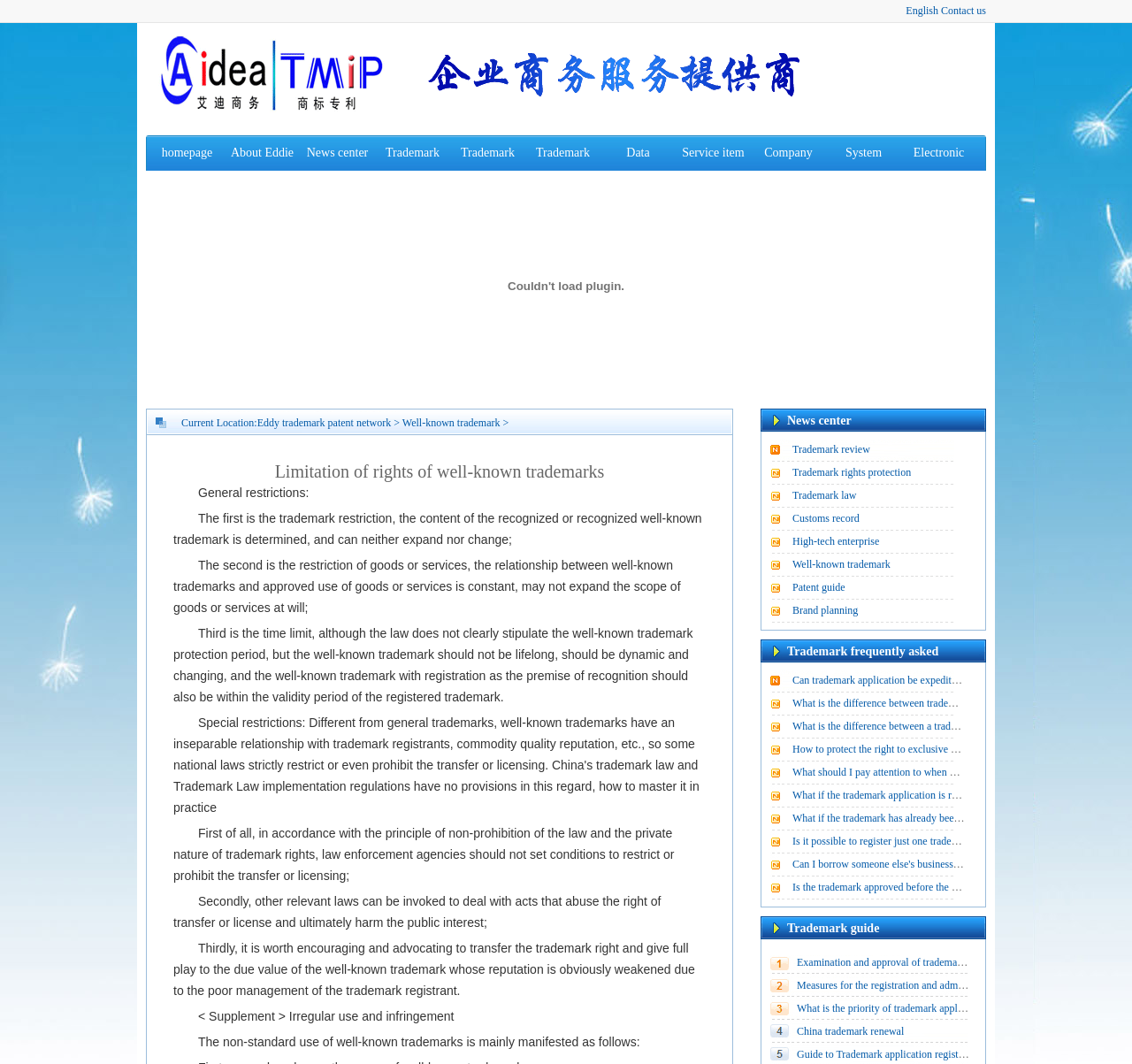How many headings are there on this webpage?
Please provide a single word or phrase as the answer based on the screenshot.

4